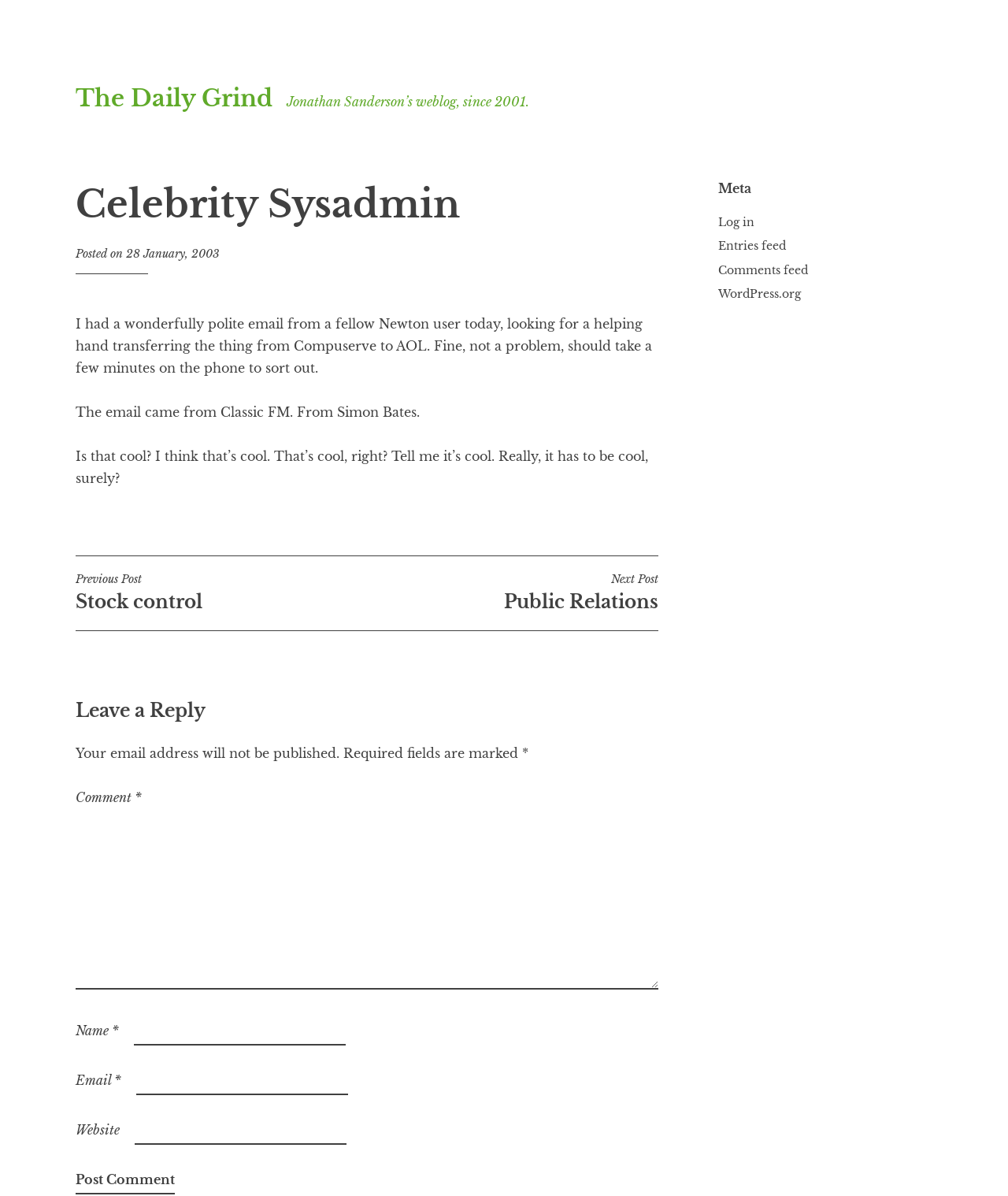Please specify the bounding box coordinates of the clickable section necessary to execute the following command: "Log in to the website".

[0.712, 0.18, 0.748, 0.191]